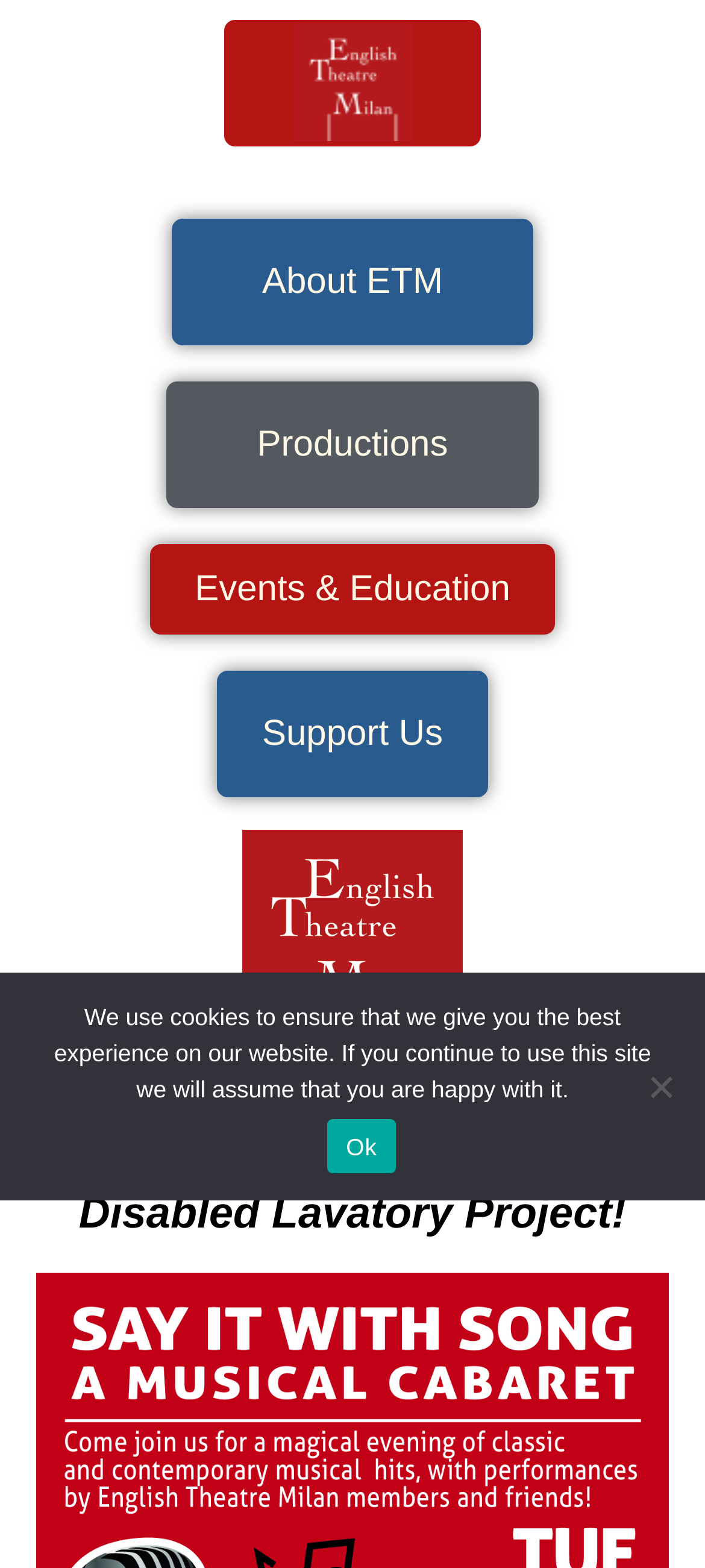Offer a thorough description of the webpage.

The webpage is about English Theatre Milan, a theatre company, and its upcoming musical night, "Say it With Song: Cabaret", scheduled for February 27th at All Saints Church in Milan, Italy.

At the top of the page, there are five links: "ETM", "English Theatre Milan", "About ETM", "Productions", and "Events & Education", which are positioned horizontally, with "ETM" and "English Theatre Milan" being adjacent to each other. The "English Theatre Milan" link has an associated image with the same name. The links are followed by another link, "Support Us", which is positioned slightly below the previous ones.

Below these links, there is a heading that expresses gratitude to those who supported English Theatre Milan and the Disabled Lavatory Project.

At the bottom of the page, there is a cookie notice dialog box that is not currently in focus. The dialog box contains a static text explaining the use of cookies on the website and provides two options: "Ok" and "No". The "Ok" button is positioned on the left side of the dialog box, while the "No" button is on the right side.